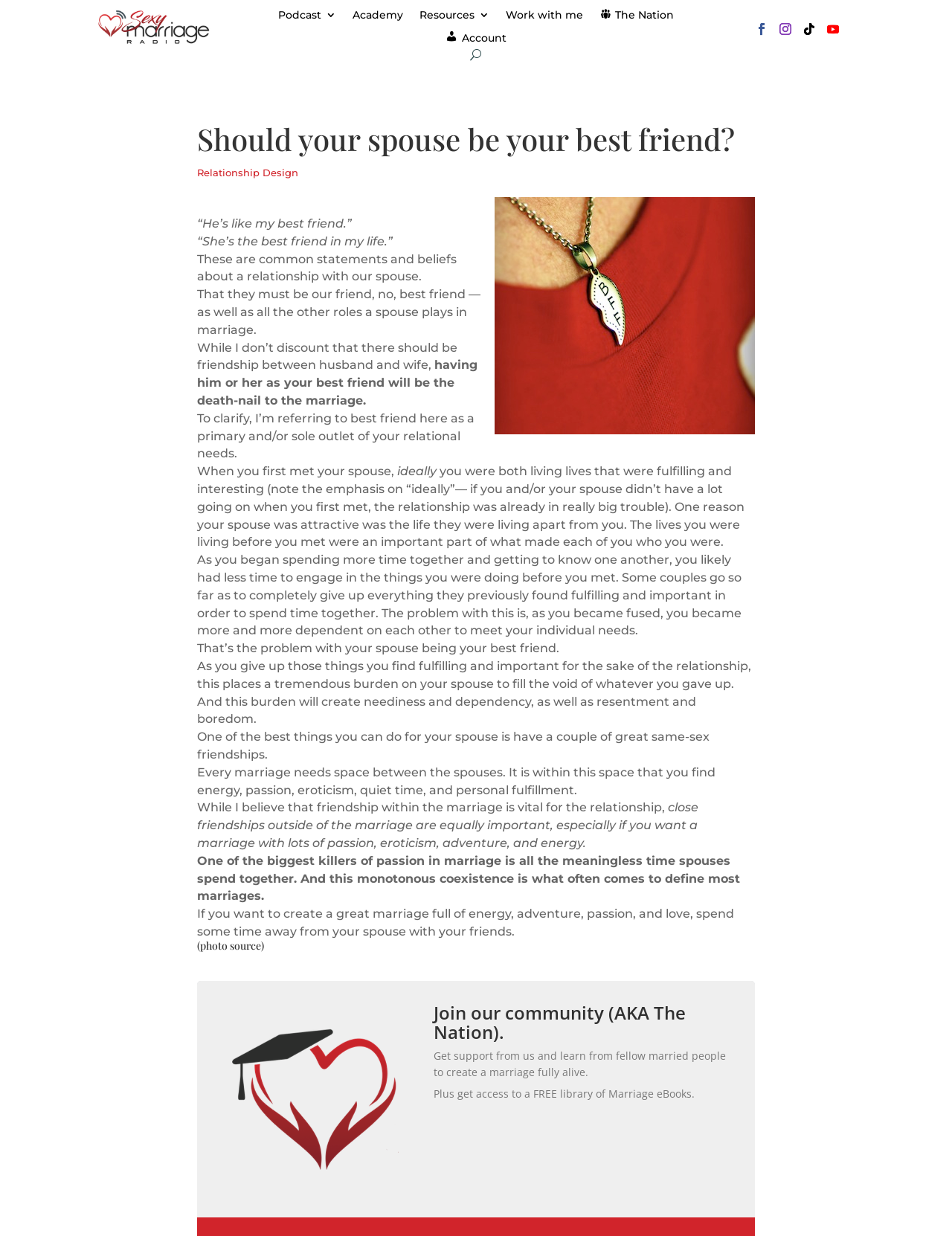Specify the bounding box coordinates of the area to click in order to follow the given instruction: "Click the 'Relationship Design' link."

[0.207, 0.135, 0.313, 0.144]